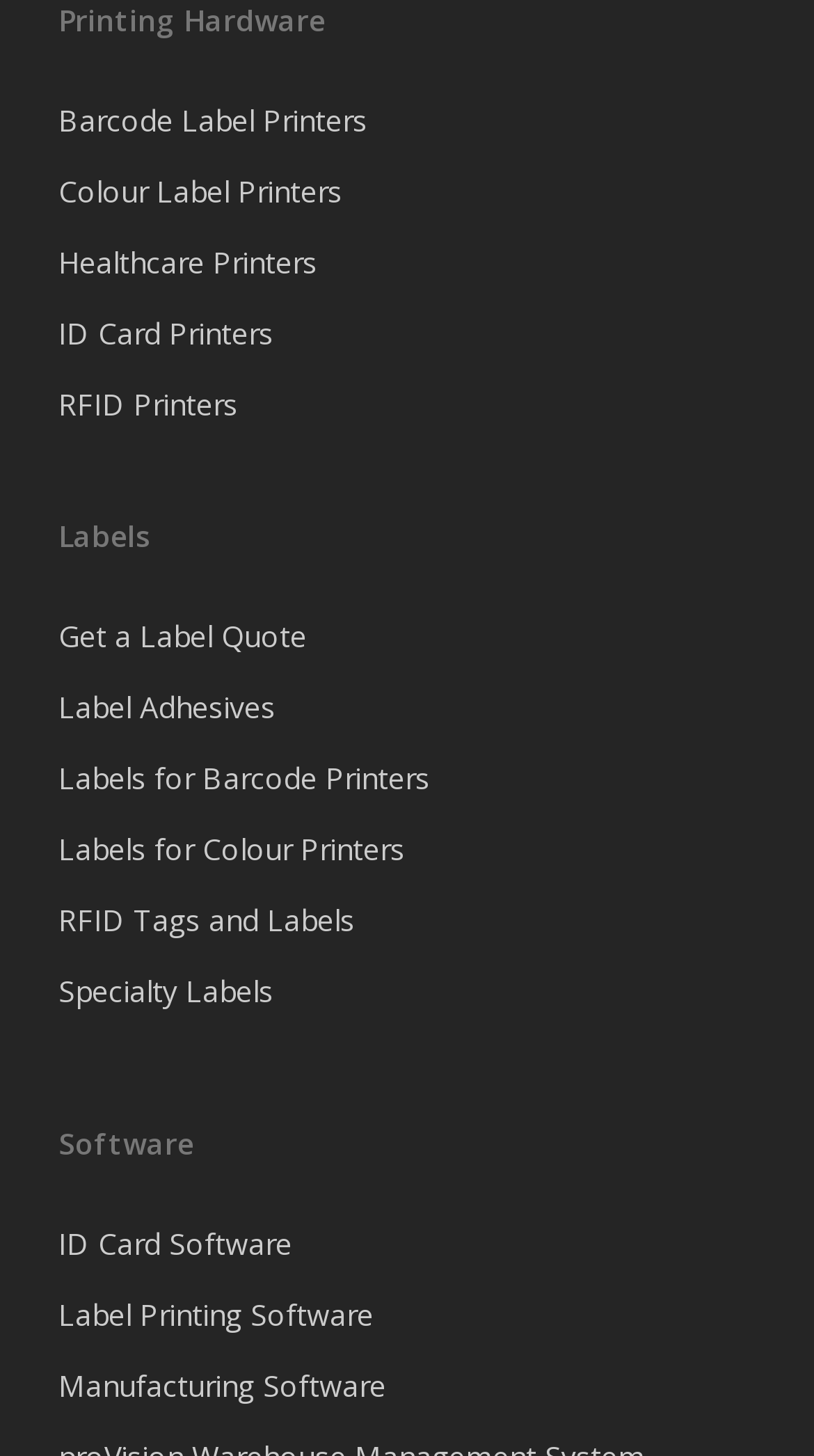Could you please study the image and provide a detailed answer to the question:
How many links are under the 'Labels' category?

By counting the links under the 'Labels' category, I can see that there are 8 links, including 'Get a Label Quote', 'Label Adhesives', and 'RFID Tags and Labels'.